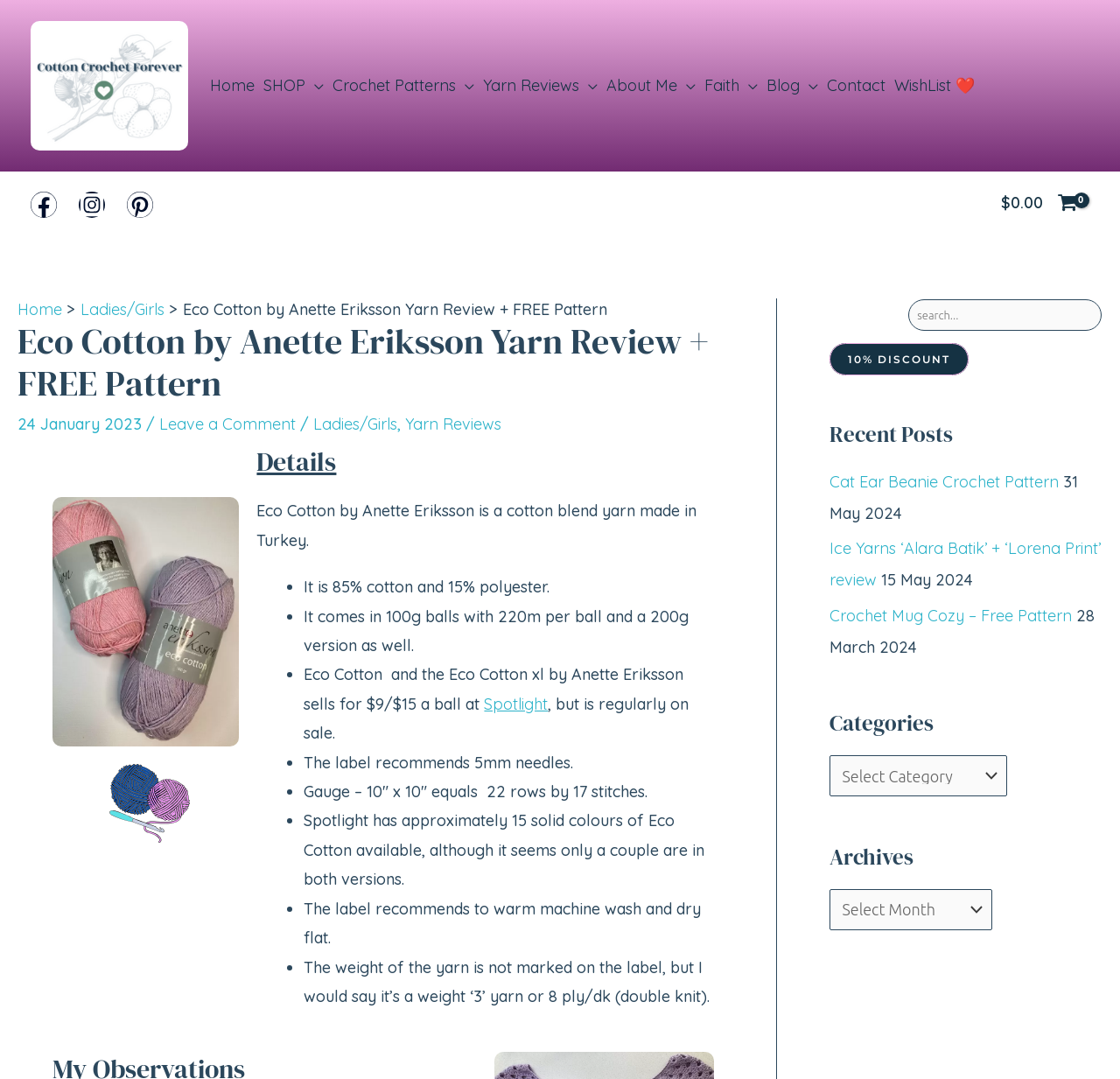Can you find the bounding box coordinates of the area I should click to execute the following instruction: "Search for something"?

[0.811, 0.278, 0.984, 0.306]